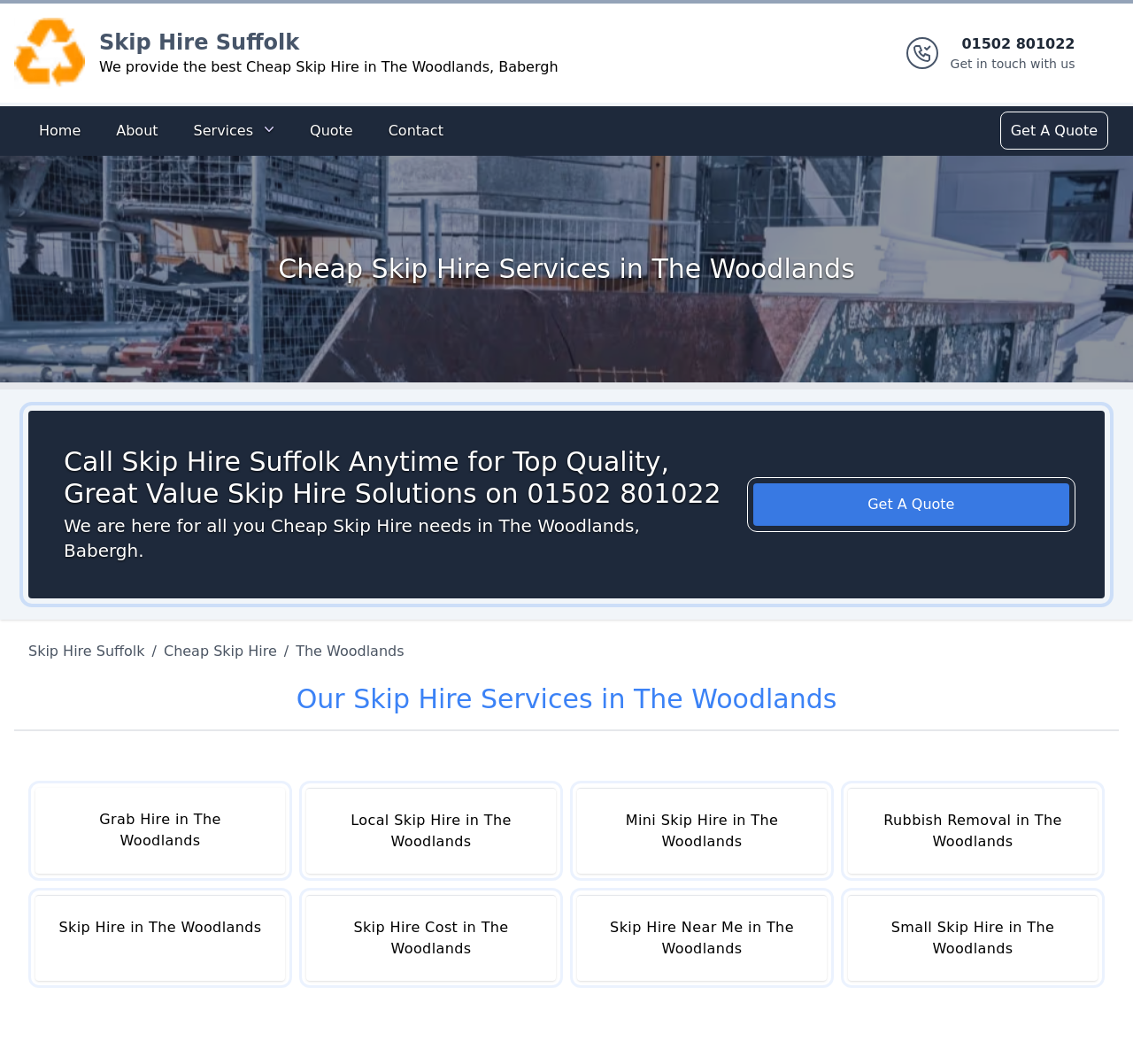Provide the bounding box coordinates of the HTML element this sentence describes: "Grab Hire in The Woodlands". The bounding box coordinates consist of four float numbers between 0 and 1, i.e., [left, top, right, bottom].

[0.031, 0.74, 0.252, 0.821]